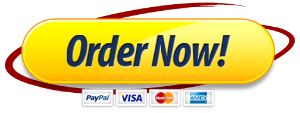Elaborate on the elements present in the image.

The image features a vibrant yellow "Order Now!" button prominently designed to attract attention. The button is set against a contrasting background, enhancing its visibility and urging users to engage with the website's services. Below the button, recognizable payment method icons, including PayPal, Visa, and Mastercard, are displayed, indicating the secure and convenient options available for transactions. This element is part of a larger content section encouraging users to take action, as referenced in the context of developing a code of ethics for organizations.